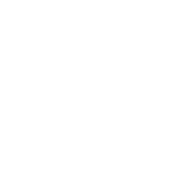What does the light's movement mimic?
Examine the image and provide an in-depth answer to the question.

The gentle movements of the Mesmerizing LED Jellyfish Night Light mimic that of underwater jellyfish, creating a unique and captivating visual representation that enhances the overall ambiance of the room.